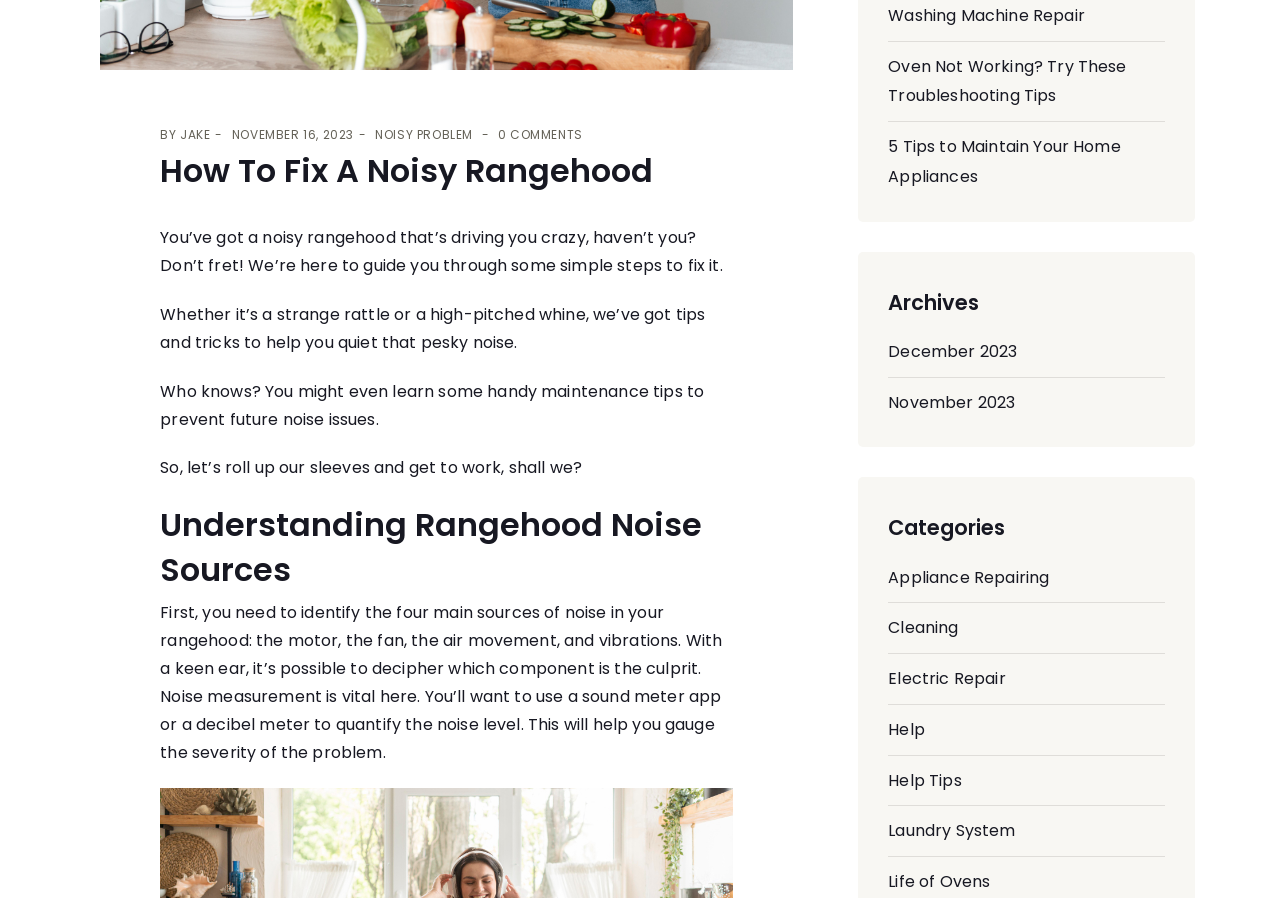Using the provided element description, identify the bounding box coordinates as (top-left x, top-left y, bottom-right x, bottom-right y). Ensure all values are between 0 and 1. Description: Help

[0.694, 0.799, 0.723, 0.825]